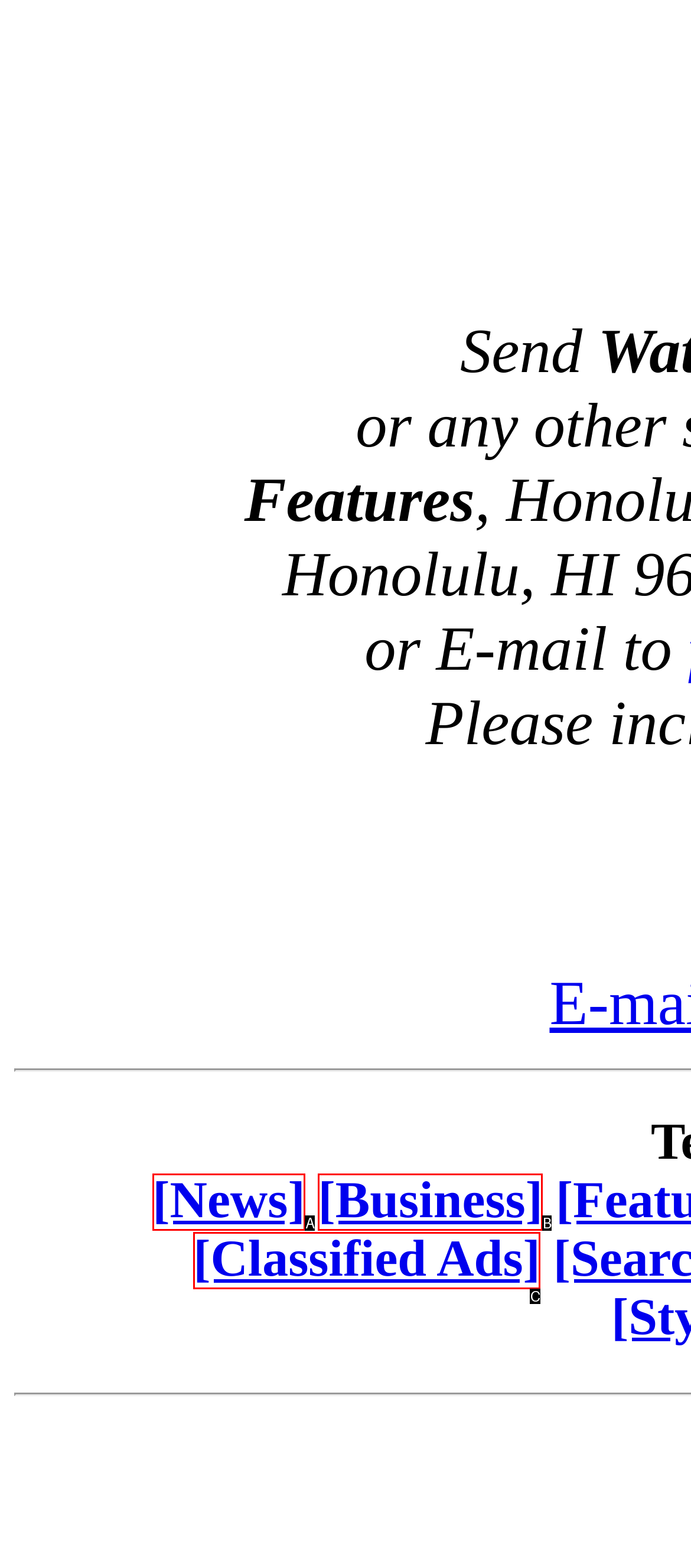Determine which HTML element corresponds to the description: [News]. Provide the letter of the correct option.

A